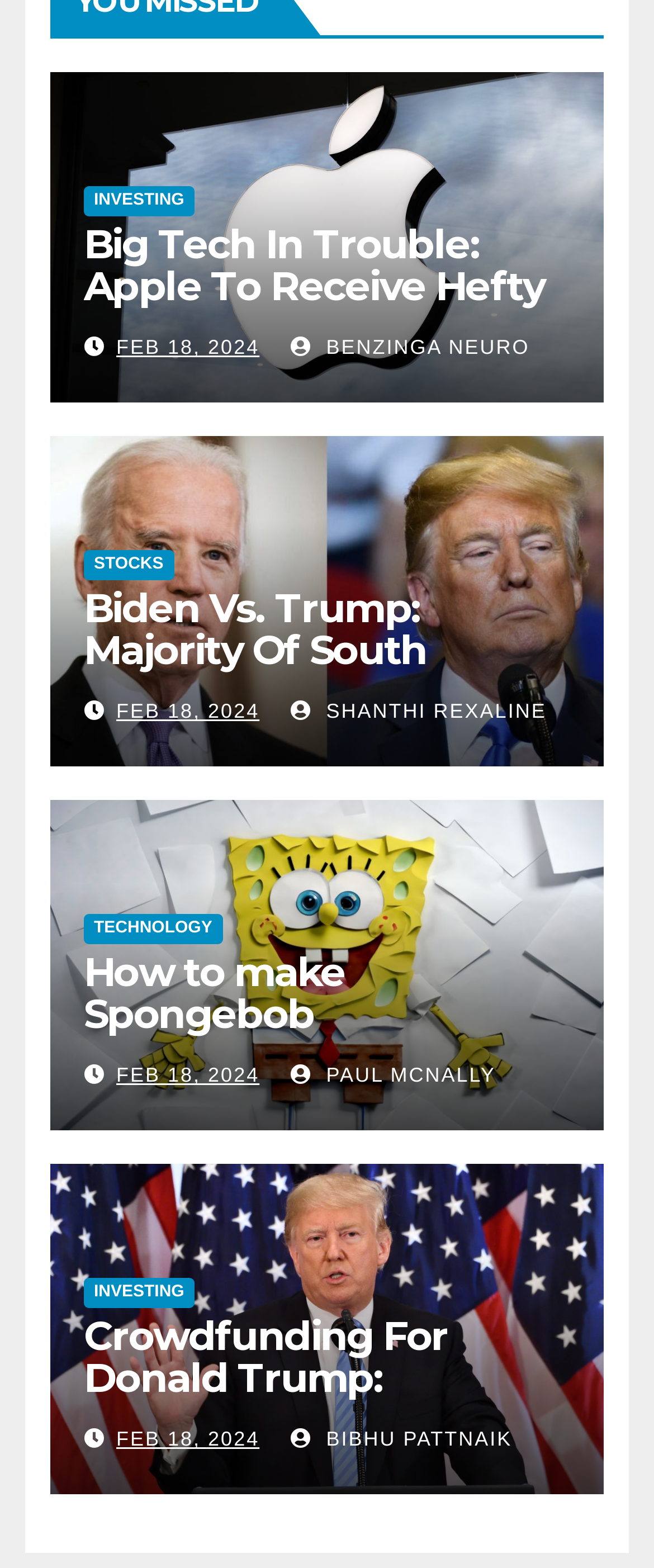Based on the visual content of the image, answer the question thoroughly: What categories are available on this webpage?

I looked at the links on the webpage and found that there are three categories: 'INVESTING', 'STOCKS', and 'TECHNOLOGY'. These categories are likely used to categorize the articles on the webpage.